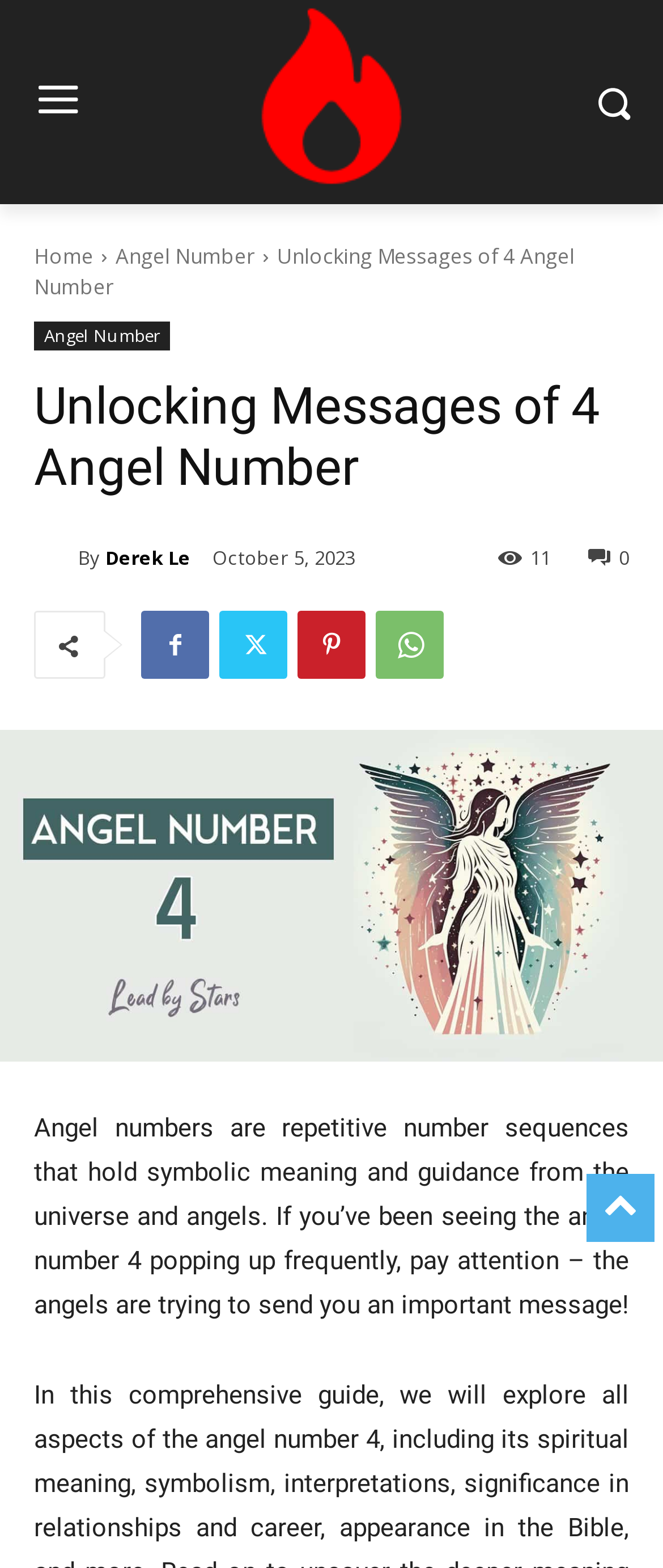Refer to the image and provide an in-depth answer to the question:
How many comments are present on the article?

The number of comments on the article can be found by looking at the static text element with the text '11'. This element is located near the social media links, indicating that it represents the number of comments.